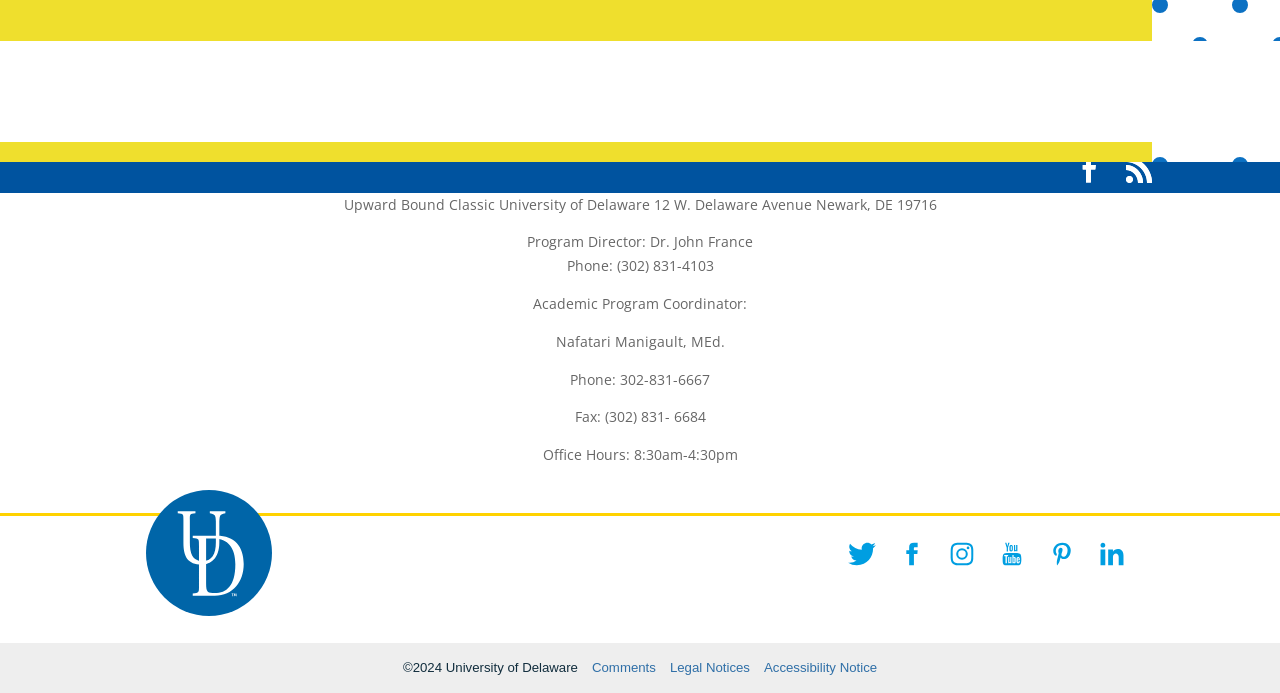Could you determine the bounding box coordinates of the clickable element to complete the instruction: "Visit the UD twitter page"? Provide the coordinates as four float numbers between 0 and 1, i.e., [left, top, right, bottom].

[0.654, 0.763, 0.693, 0.836]